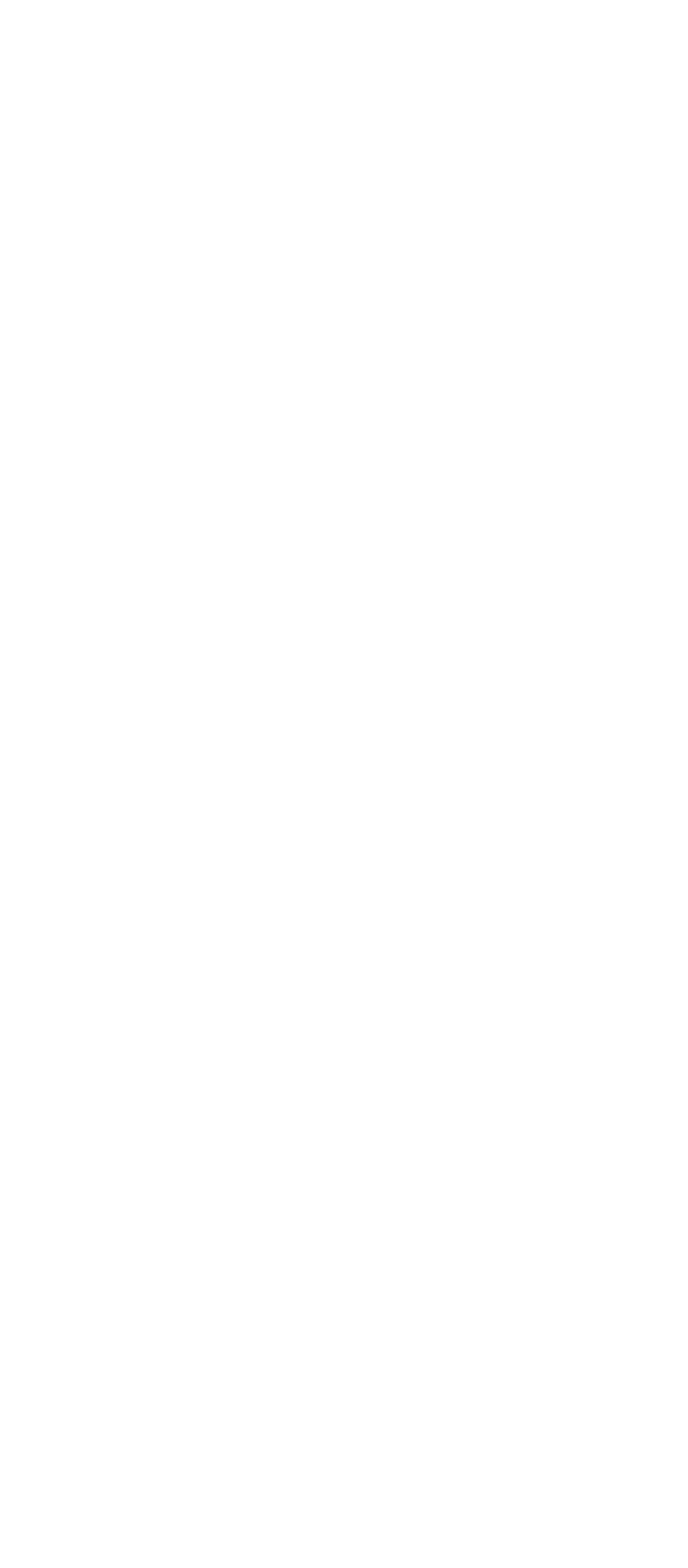Identify the bounding box coordinates for the element you need to click to achieve the following task: "Visit PMG". Provide the bounding box coordinates as four float numbers between 0 and 1, in the form [left, top, right, bottom].

[0.051, 0.193, 0.885, 0.212]